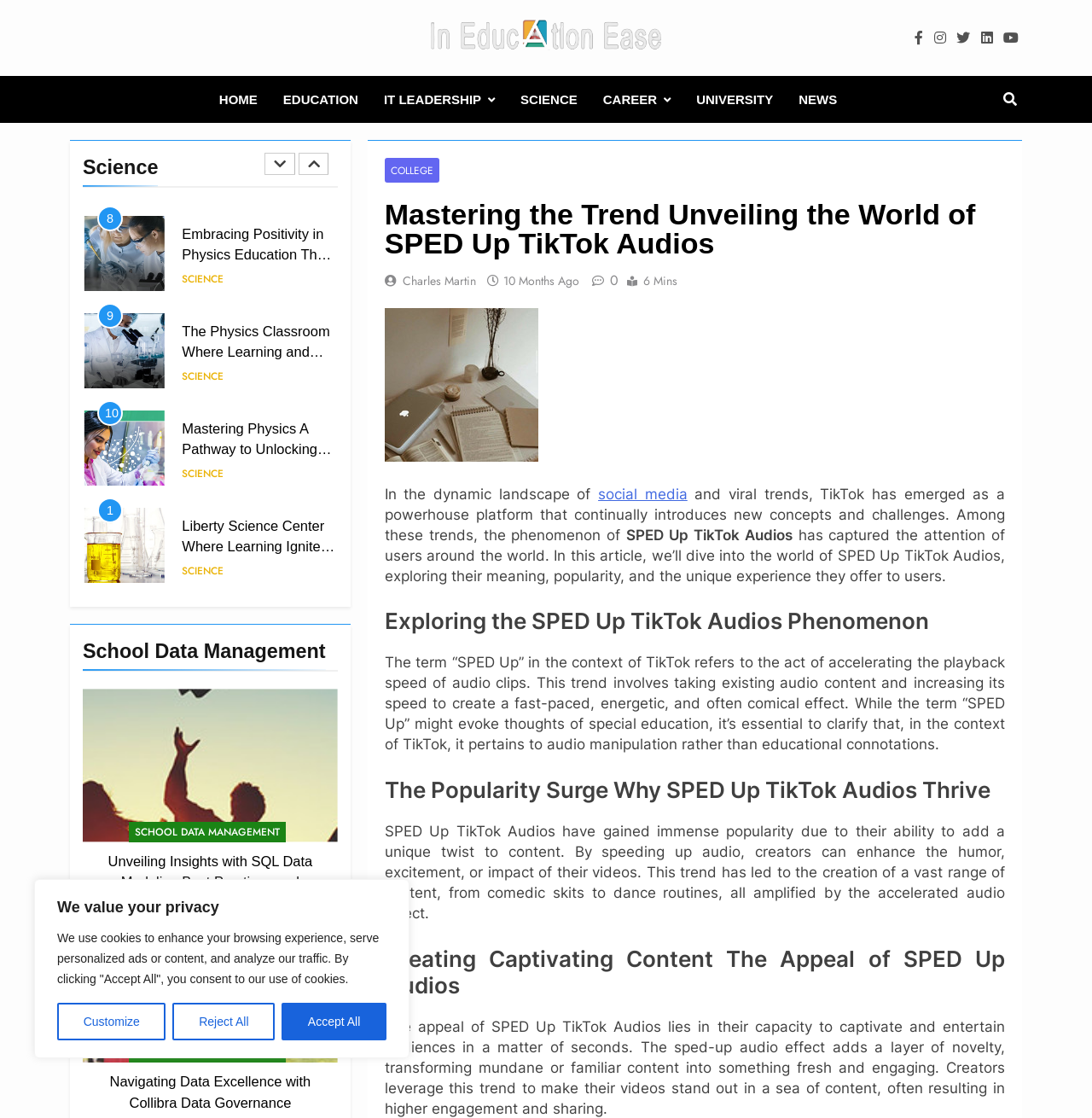Pinpoint the bounding box coordinates of the area that should be clicked to complete the following instruction: "Click the 'Mastering the Trend Unveiling the World of SPED Up TikTok Audios' link". The coordinates must be given as four float numbers between 0 and 1, i.e., [left, top, right, bottom].

[0.352, 0.179, 0.92, 0.231]